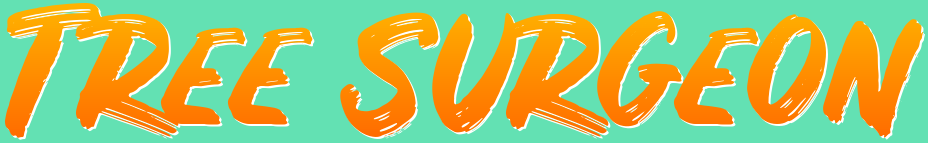Offer an in-depth caption that covers the entire scene depicted in the image.

This vibrant image prominently features the bold, stylized text "TREE SURGEON" in a striking orange color against a soft turquoise background. The energetic typography conveys a sense of professionalism and vitality, highlighting the essential role of tree surgeons in maintaining healthy landscapes. This visual element is part of a webpage dedicated to tree surgery services in Eastbourne, emphasizing the importance of expert care for trees to ensure safety and environmental well-being.